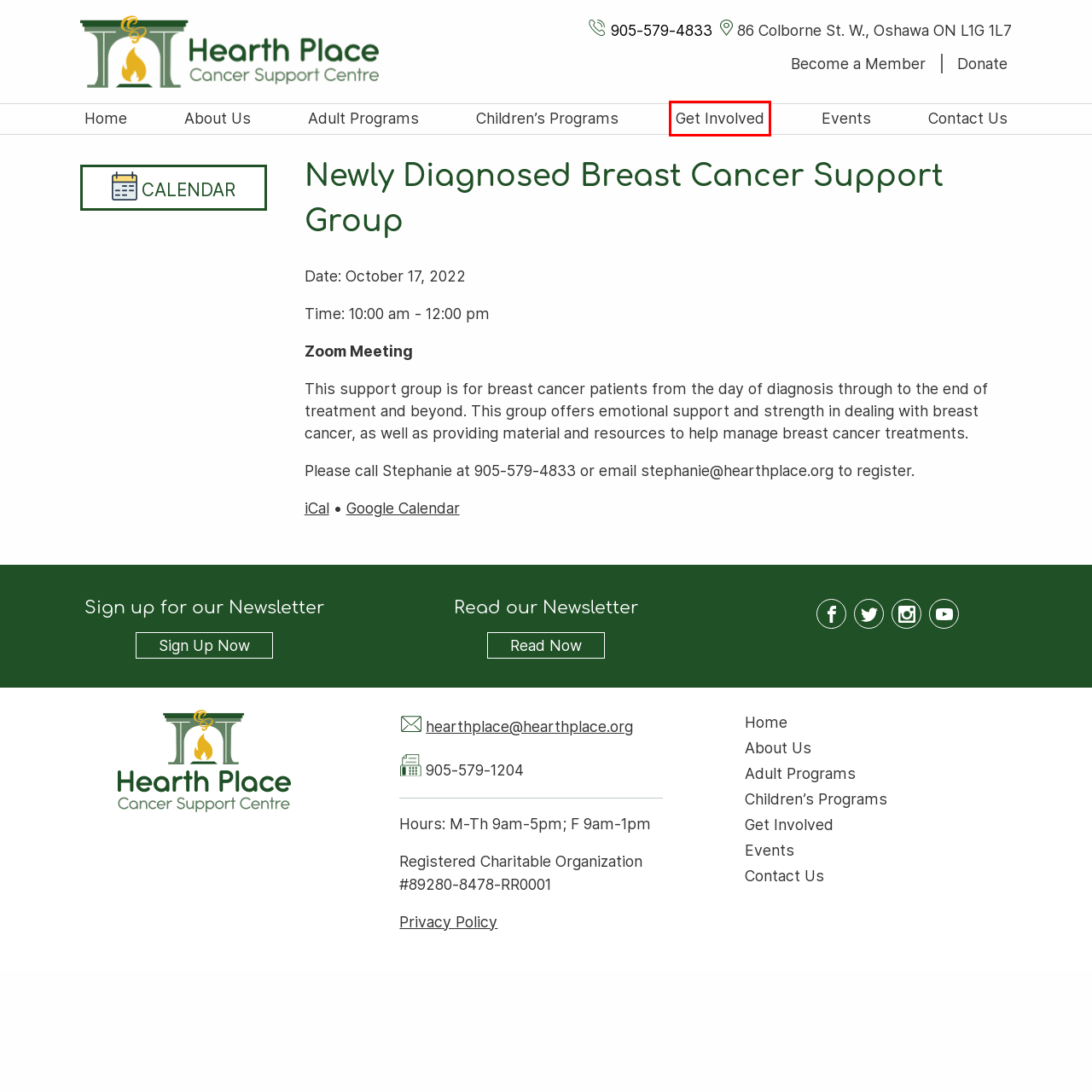Given a screenshot of a webpage with a red rectangle bounding box around a UI element, select the best matching webpage description for the new webpage that appears after clicking the highlighted element. The candidate descriptions are:
A. Calendar - Hearth Place
B. Donate - Hearth Place
C. Contact Us - Hearth Place
D. Become a Member - Hearth Place
E. Children’s Programs - Hearth Place
F. Cancer Support Centre, Hearth Place, Durham Region
G. Hearth Place Newsletter - April-June 2024
H. Get Involved - Hearth Place

H